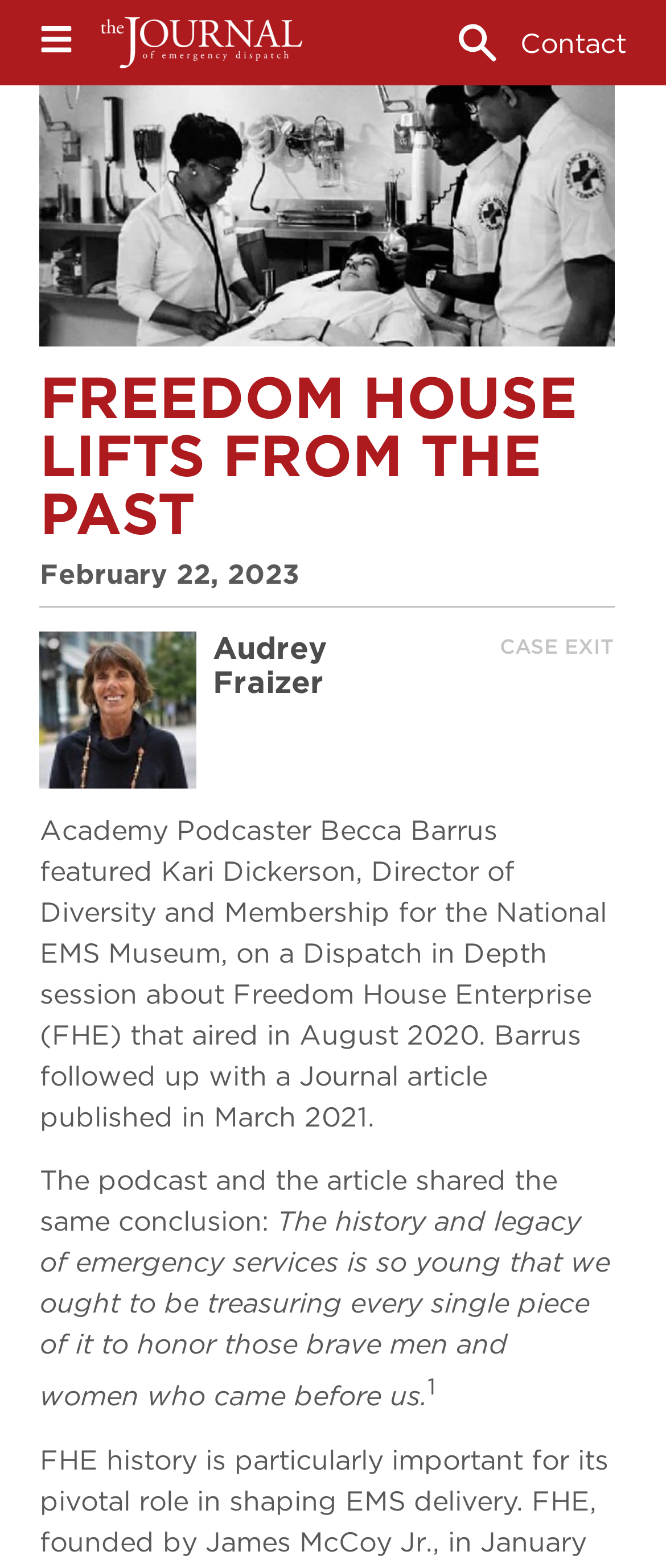Given the element description: "name="search"", predict the bounding box coordinates of this UI element. The coordinates must be four float numbers between 0 and 1, given as [left, top, right, bottom].

[0.455, 0.013, 0.768, 0.041]